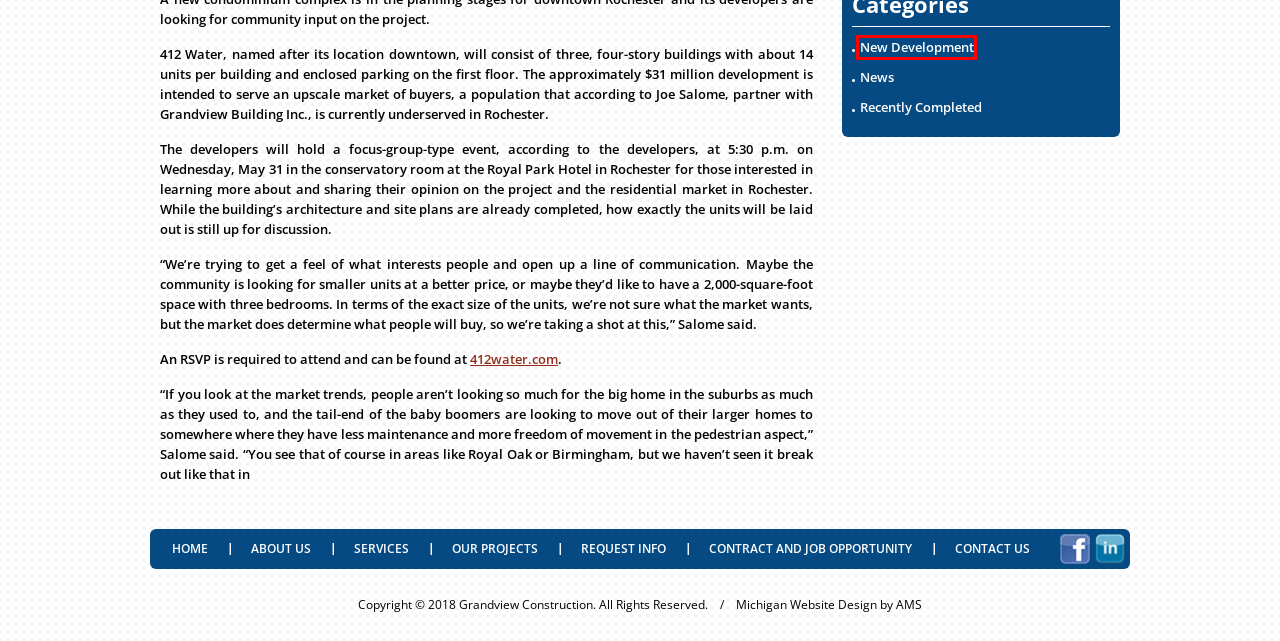You are provided with a screenshot of a webpage that includes a red rectangle bounding box. Please choose the most appropriate webpage description that matches the new webpage after clicking the element within the red bounding box. Here are the candidates:
A. News Archives - Grandview Construction
B. Auburn Grove - Grandview Construction
C. October 2019 - Grandview Construction
D. New Development Archives - Grandview Construction
E. Grandview Construction - Michigan Commercial & Residential Builder
F. Contract And Job Opportunity - Grandview Construction
G. Advanced Media Solutions – Michigan Website Development
H. Our Projects - Grandview Construction

D